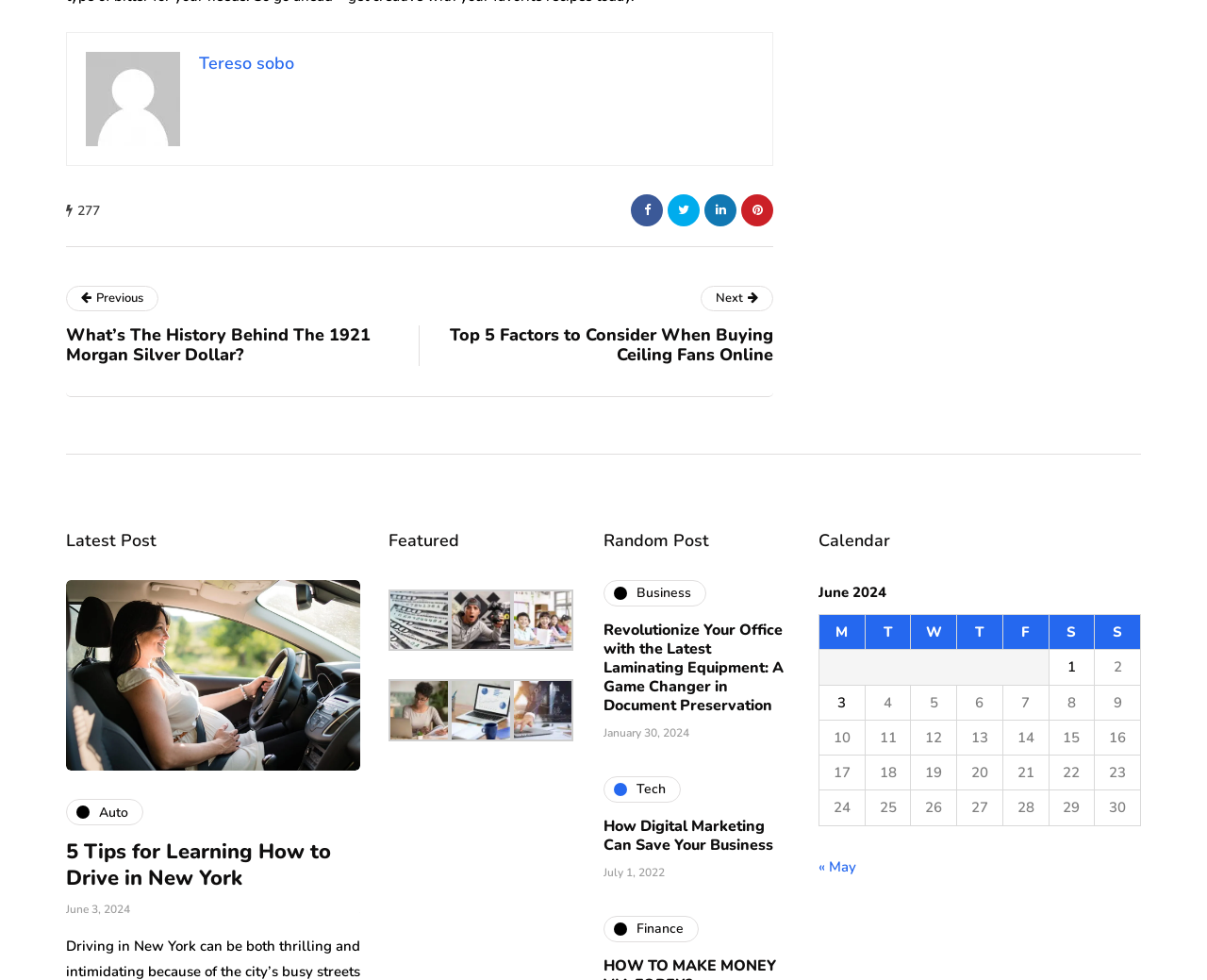Determine the bounding box coordinates for the UI element matching this description: "title="Tweet this"".

[0.553, 0.198, 0.58, 0.231]